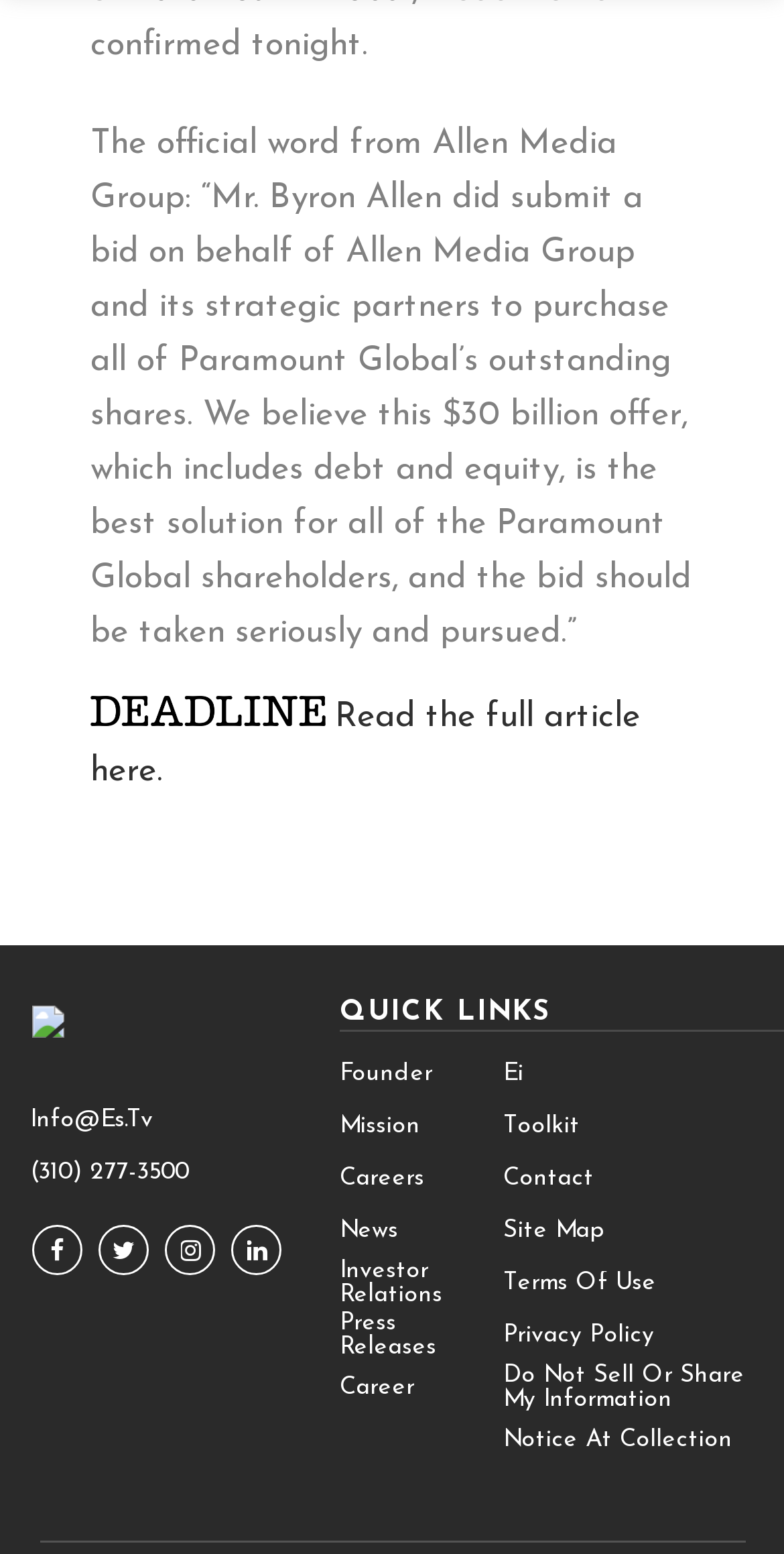Identify the bounding box coordinates for the UI element described by the following text: "Update – please read!". Provide the coordinates as four float numbers between 0 and 1, in the format [left, top, right, bottom].

None